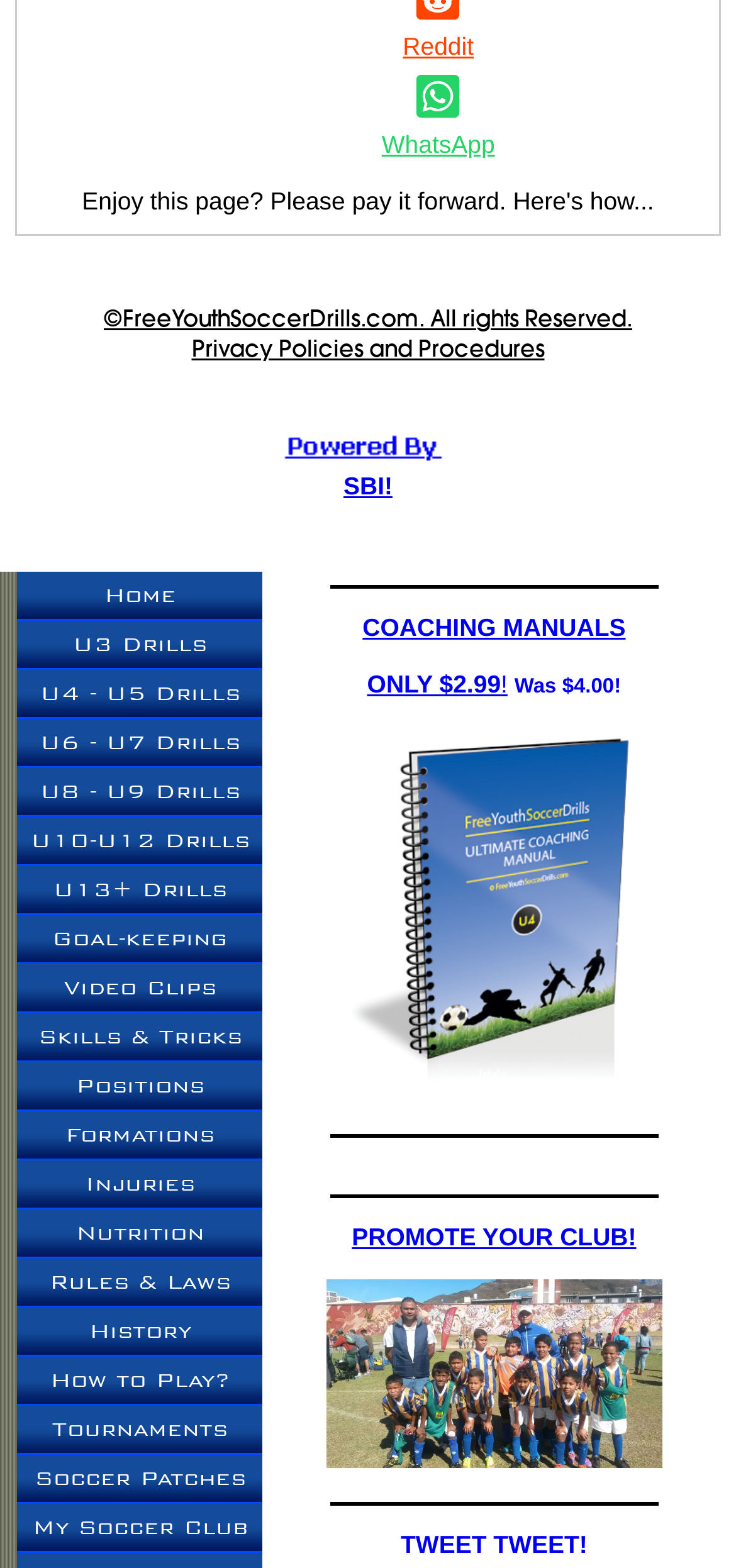Using the provided description U13+ Drills, find the bounding box coordinates for the UI element. Provide the coordinates in (top-left x, top-left y, bottom-right x, bottom-right y) format, ensuring all values are between 0 and 1.

[0.024, 0.552, 0.357, 0.583]